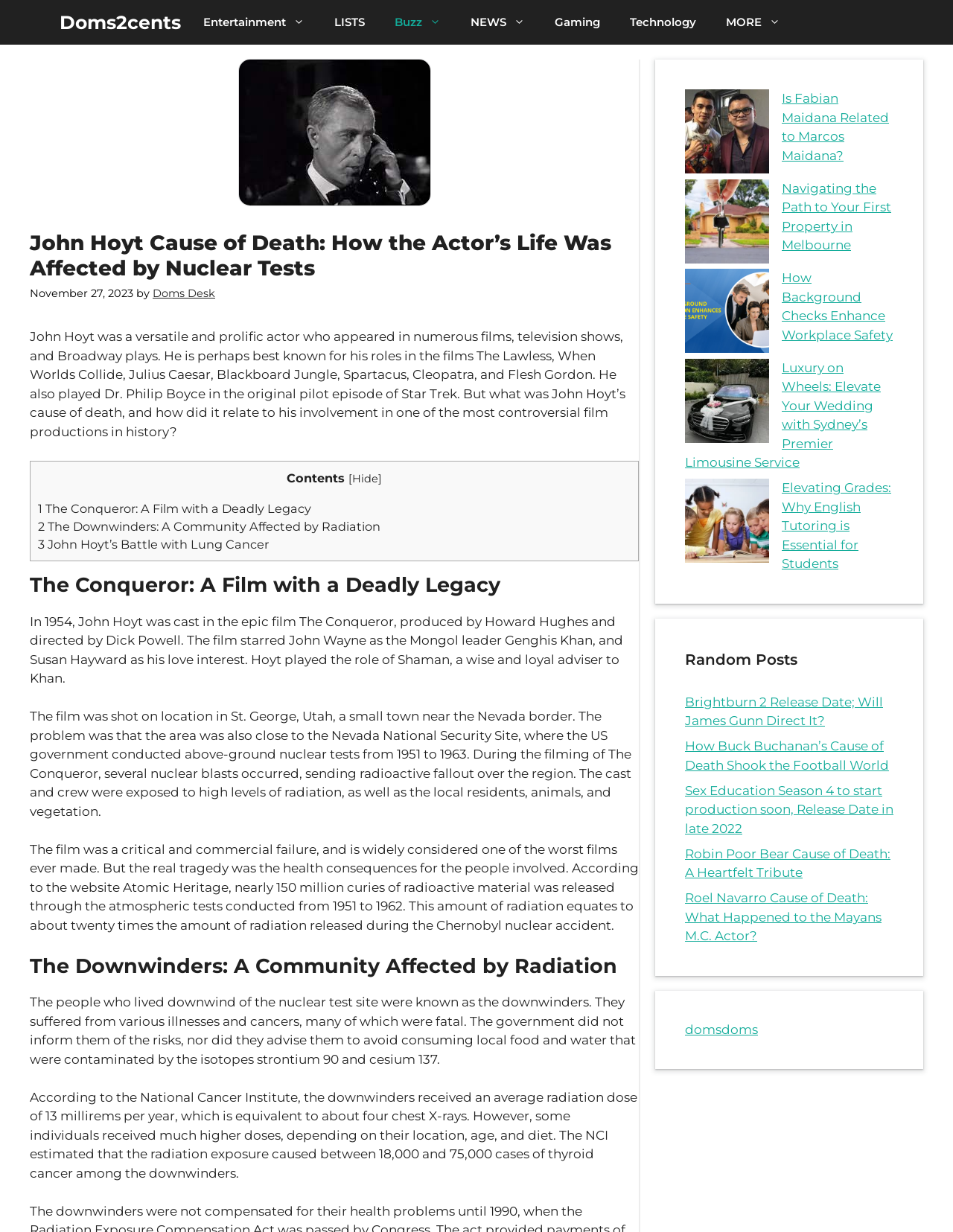Please give a concise answer to this question using a single word or phrase: 
What was the name of the website mentioned in the webpage content?

Atomic Heritage